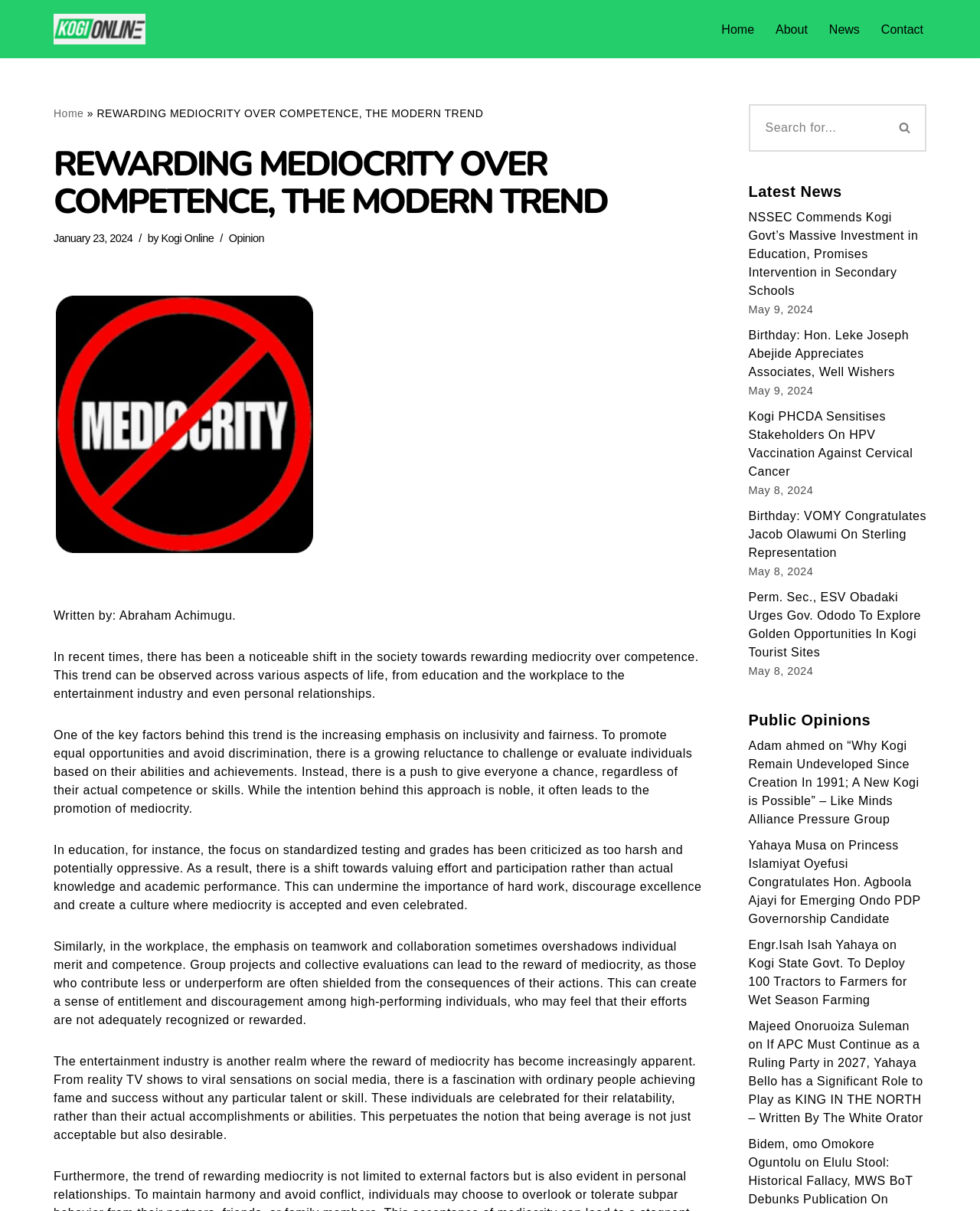Could you specify the bounding box coordinates for the clickable section to complete the following instruction: "Check the 'Public Opinions' section"?

[0.764, 0.587, 0.888, 0.601]